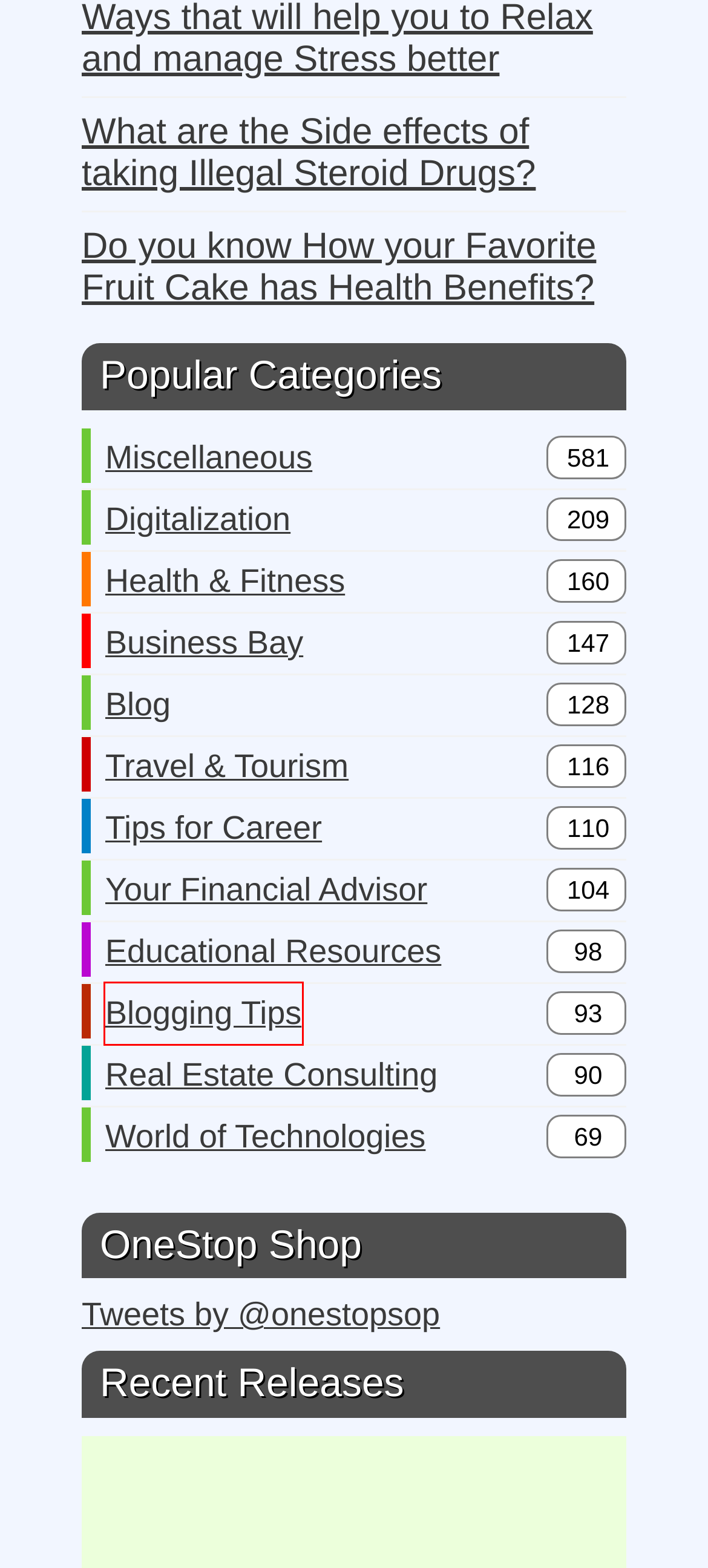You are given a screenshot of a webpage with a red rectangle bounding box around a UI element. Select the webpage description that best matches the new webpage after clicking the element in the bounding box. Here are the candidates:
A. Core Blogging Tips for dynamic Bloggers and their Blogs
B. High readership Blog of various interactive Information
C. On the way your Financial Advisor for Financial Success
D. Tips for your better Career progress to win win and win
E. Real Estate Consulting session for property investors
F. What are the Side effects of taking Illegal Steroid Drugs?
G. Do You Know How your Favorite Fruit Cake has Health Benefits?
H. Explore our On-line Guide for better Travel and Tourism

A